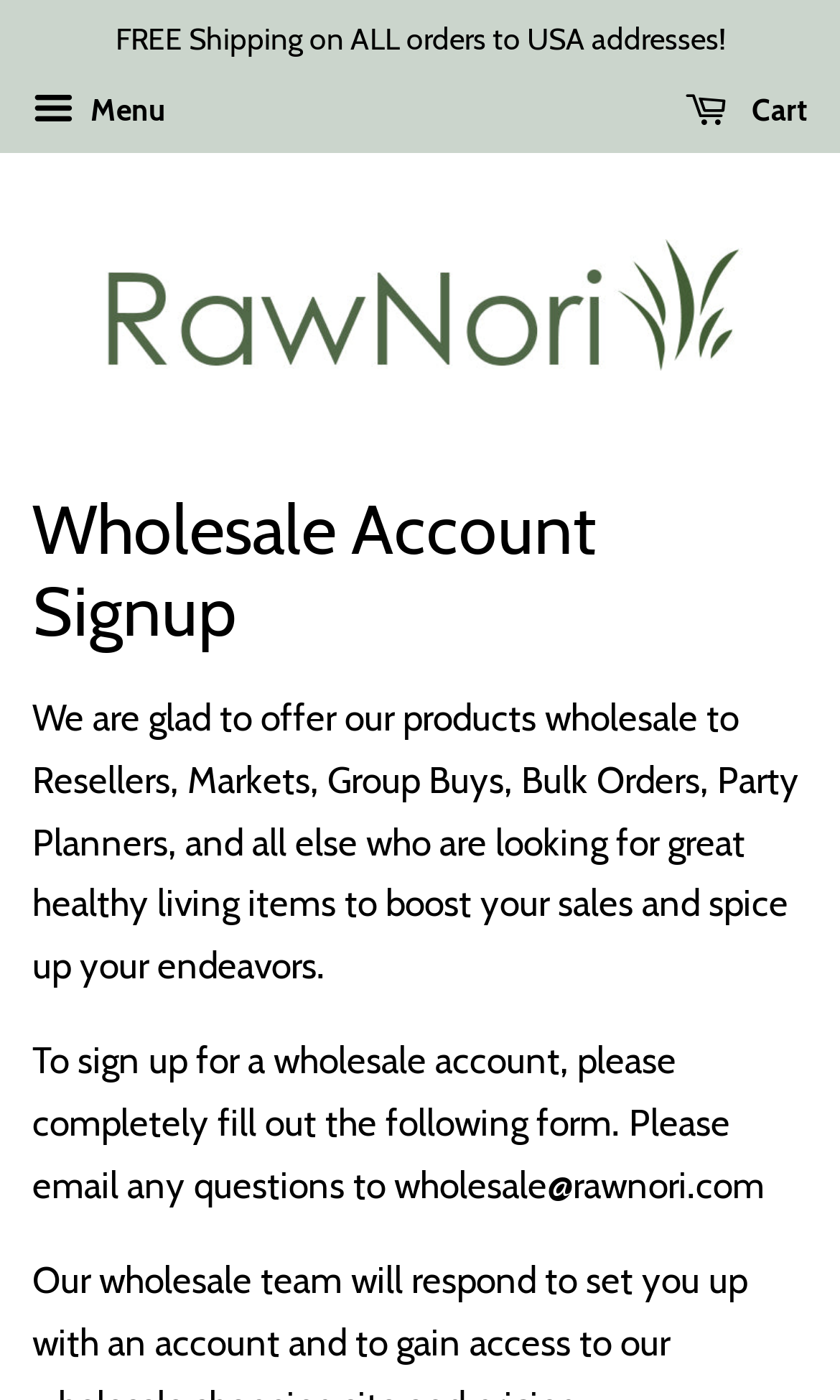Generate a comprehensive description of the webpage content.

The webpage is a wholesale account signup page for RawNori.com, a website that offers healthy living products. At the top of the page, there is a prominent announcement stating "FREE Shipping on ALL orders to USA addresses!" in a horizontal banner. Below this, there is a menu button on the left and a cart link on the right. 

The RawNori.com logo is positioned in the middle, which is also a clickable link. Below the logo, there is a heading that reads "Wholesale Account Signup". 

A paragraph of text follows, explaining that the website offers wholesale products to various types of customers, including resellers, markets, and party planners. 

Further down, there is another paragraph of text that provides instructions on how to sign up for a wholesale account, including filling out a form and contacting the wholesale email address for any questions.